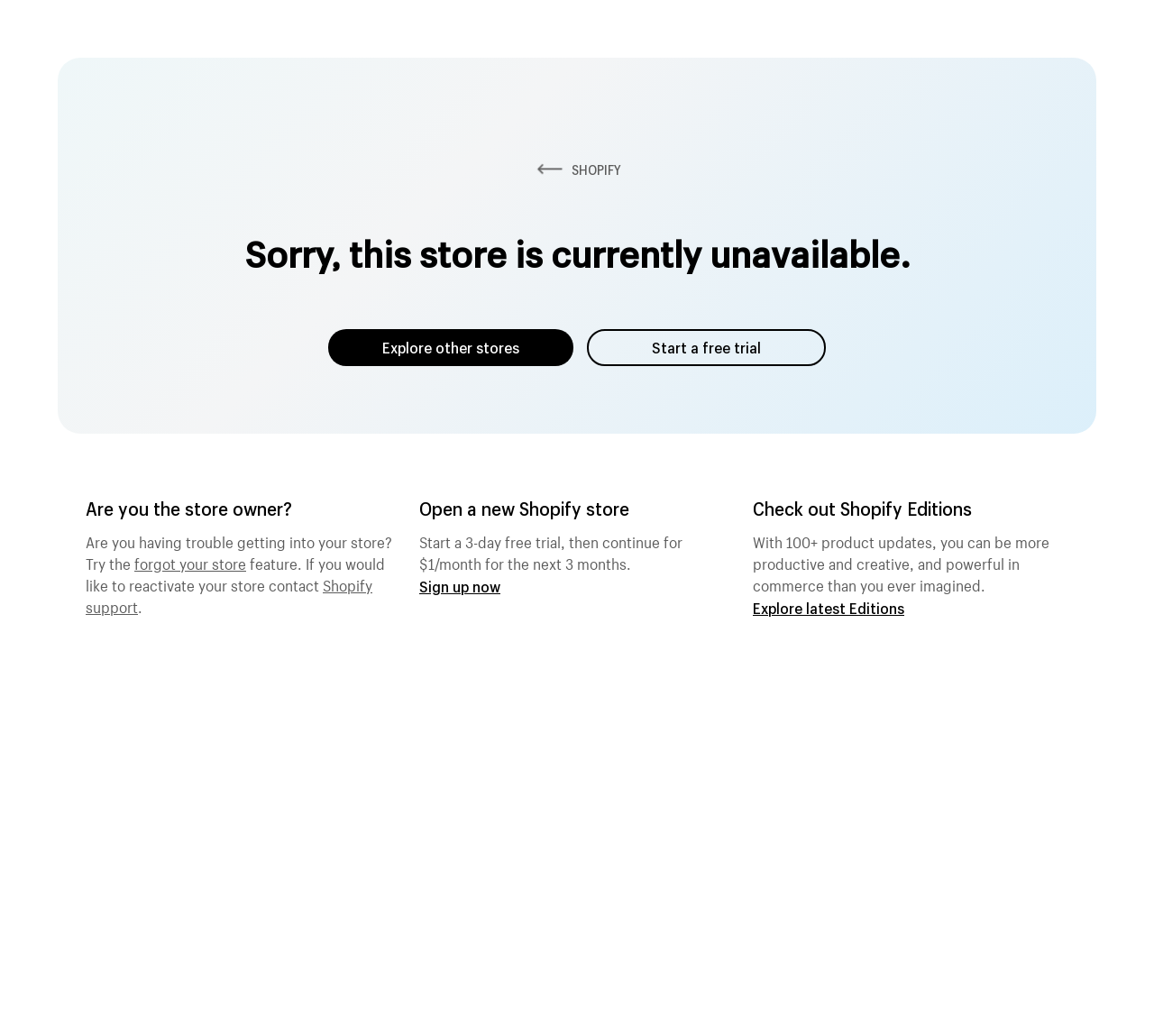Observe the image and answer the following question in detail: How can the store owner regain access?

The store owner can regain access by trying the forgot feature, as suggested in the text 'Are you having trouble getting into your store? Try the forgot your store feature.' on the webpage.